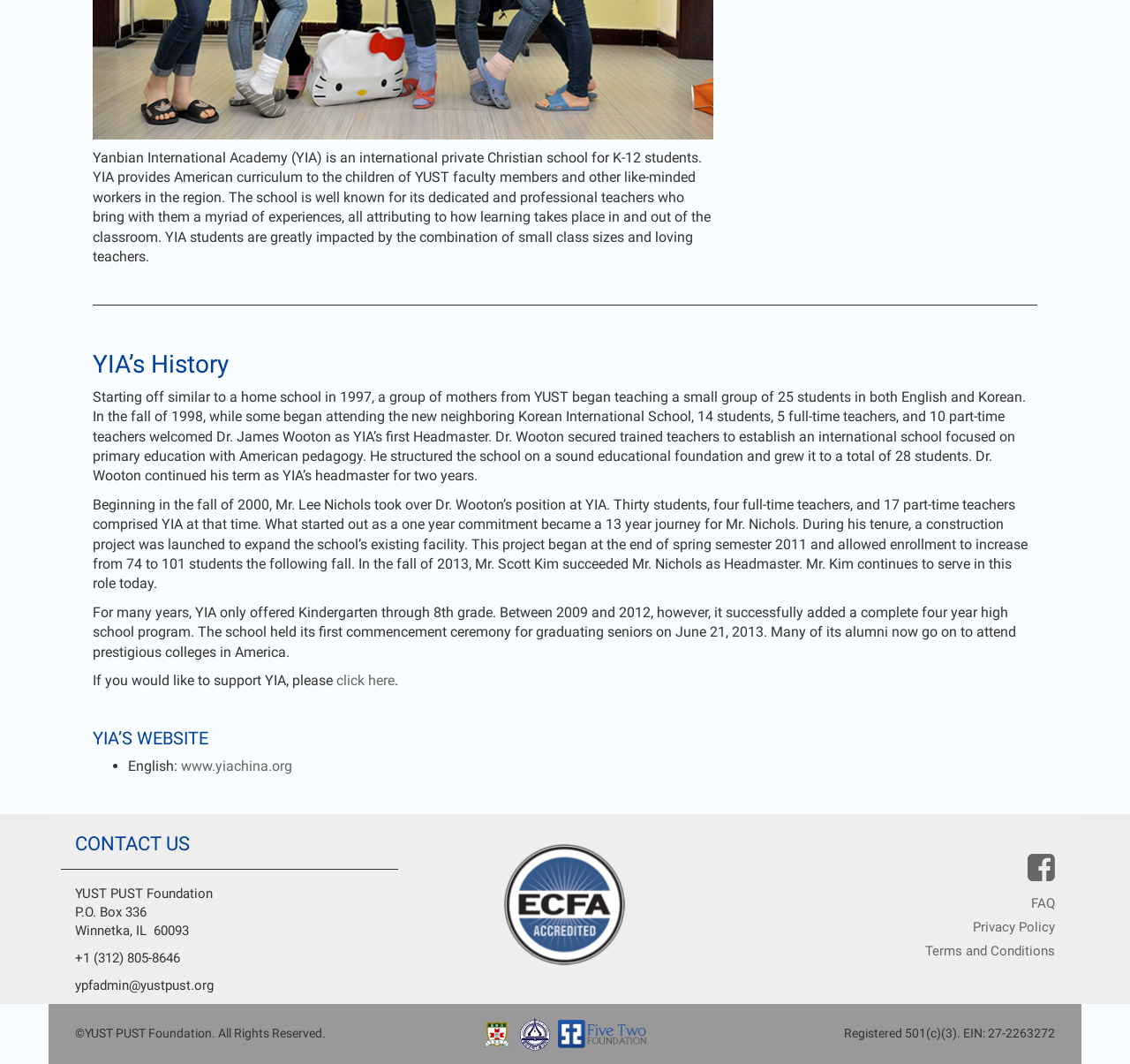Locate the UI element described by FAQ in the provided webpage screenshot. Return the bounding box coordinates in the format (top-left x, top-left y, bottom-right x, bottom-right y), ensuring all values are between 0 and 1.

[0.912, 0.841, 0.934, 0.856]